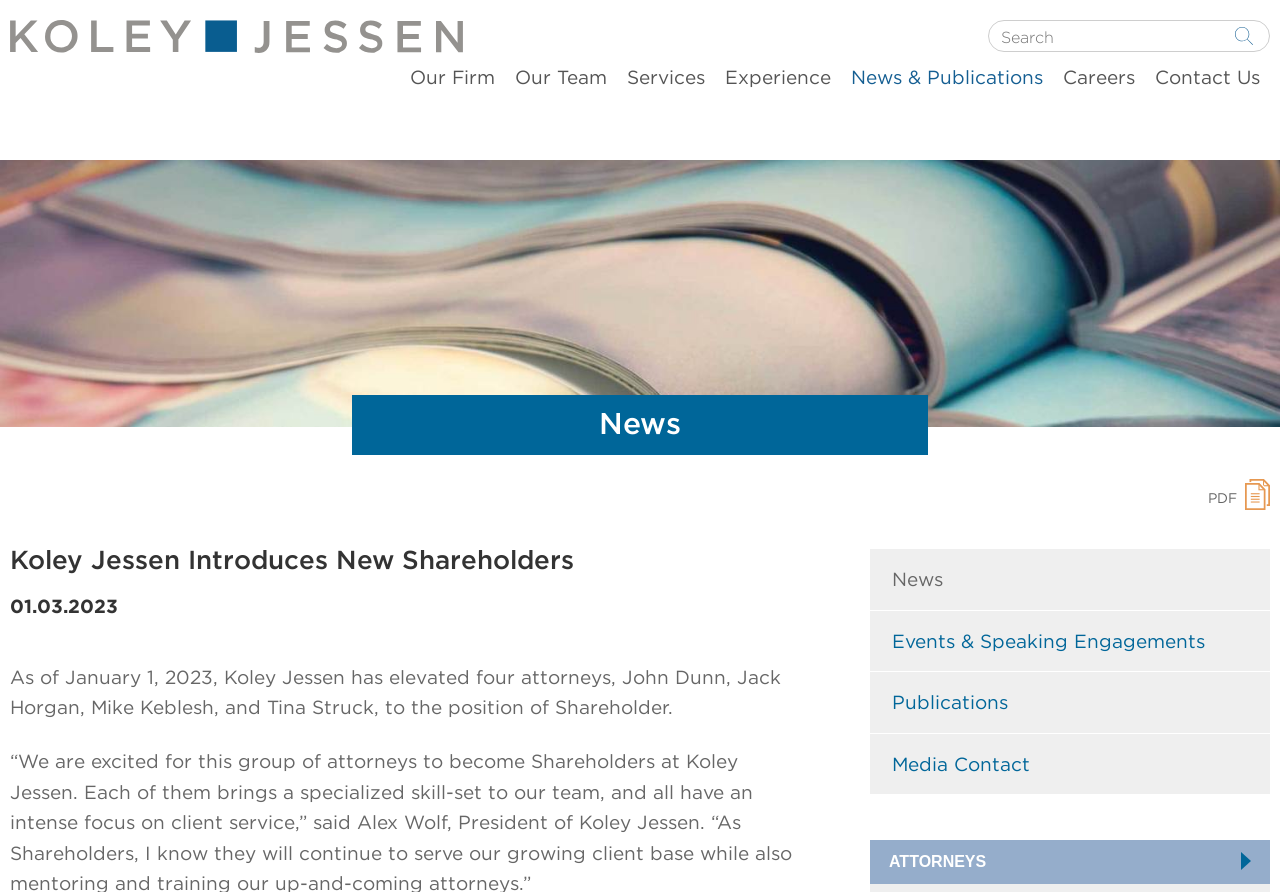Locate the bounding box of the UI element described in the following text: "Events & Speaking Engagements".

[0.697, 0.702, 0.975, 0.736]